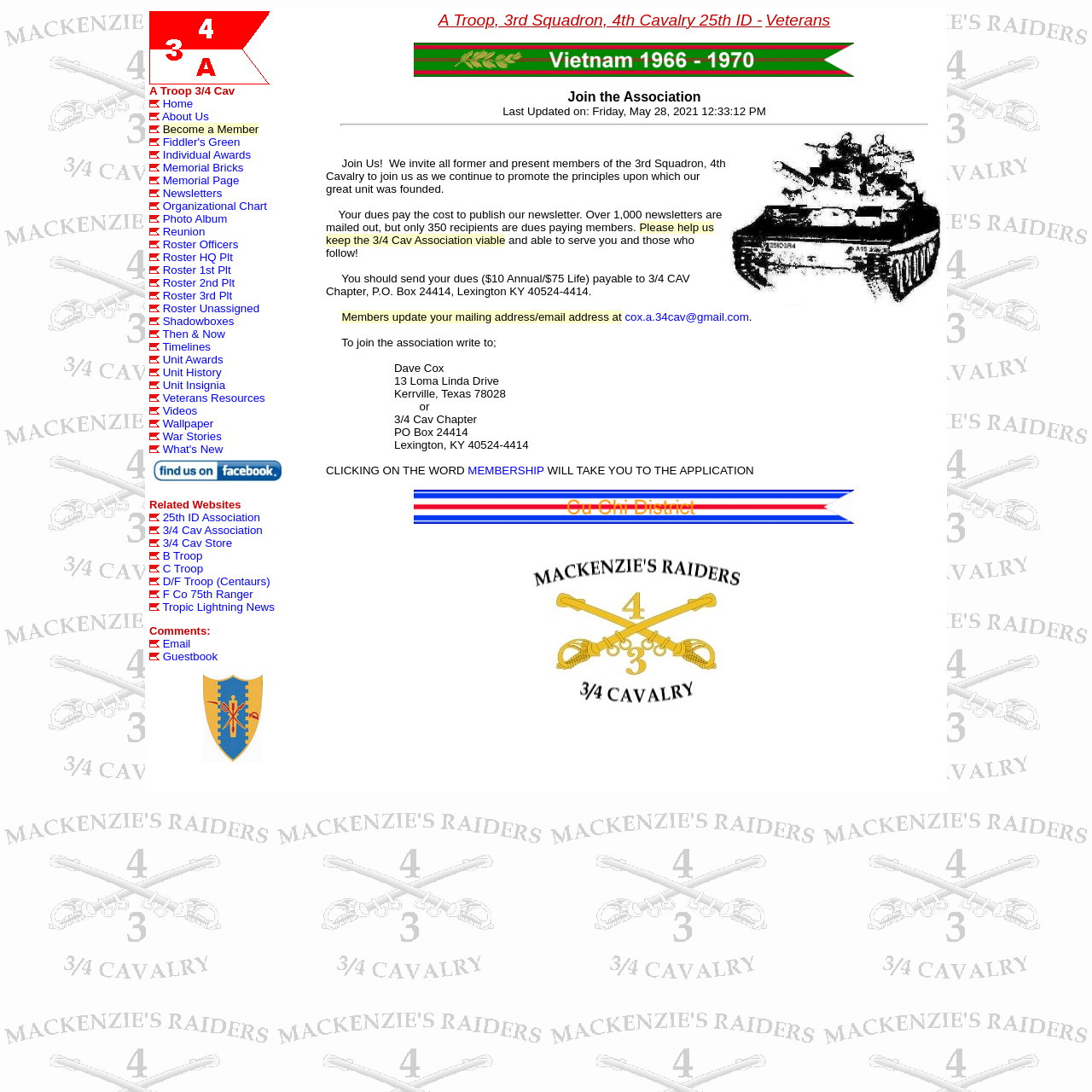Identify the bounding box coordinates for the region of the element that should be clicked to carry out the instruction: "Go to the News section". The bounding box coordinates should be four float numbers between 0 and 1, i.e., [left, top, right, bottom].

None